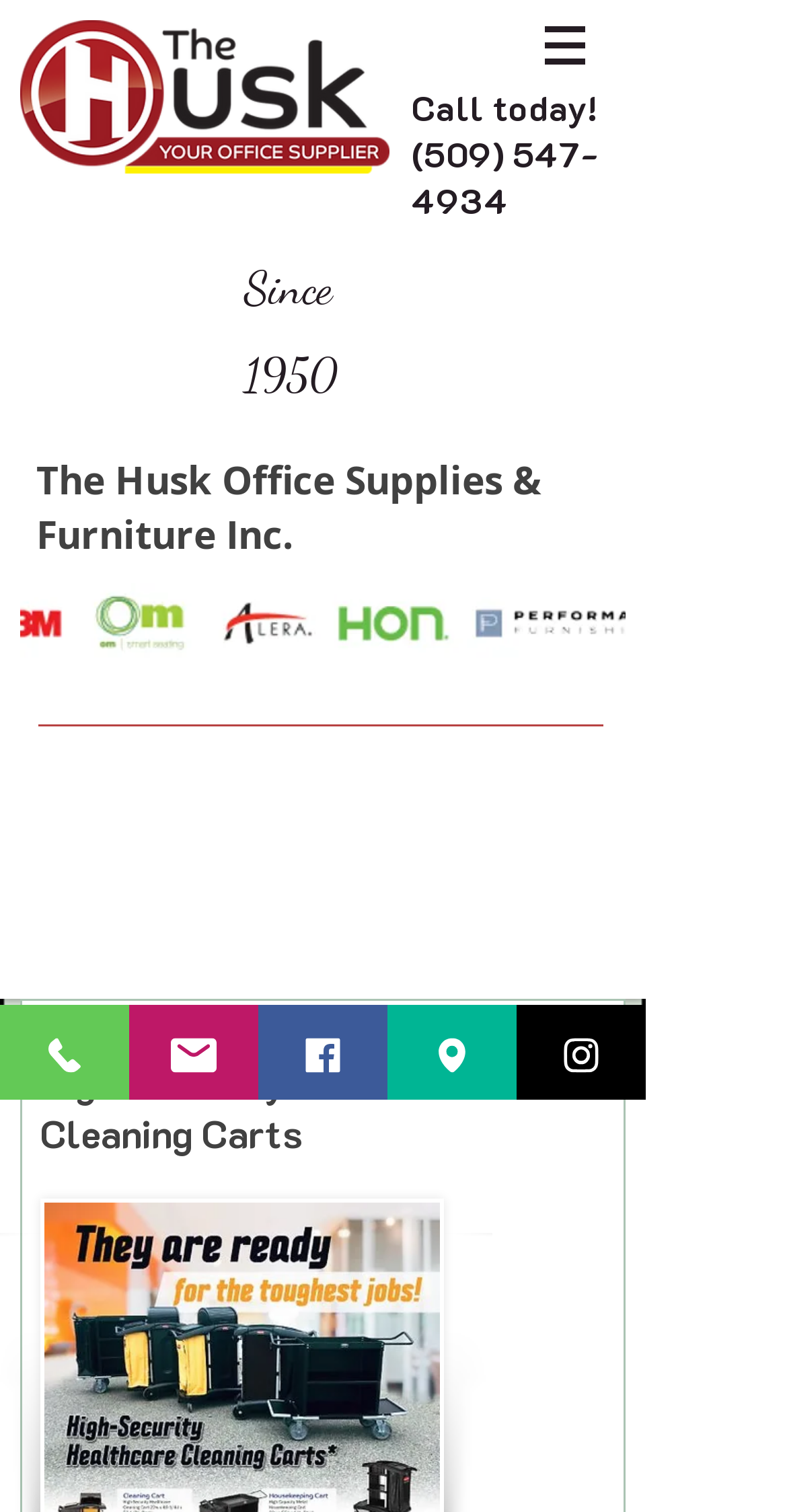Find the bounding box coordinates corresponding to the UI element with the description: "Address". The coordinates should be formatted as [left, top, right, bottom], with values as floats between 0 and 1.

[0.492, 0.665, 0.656, 0.727]